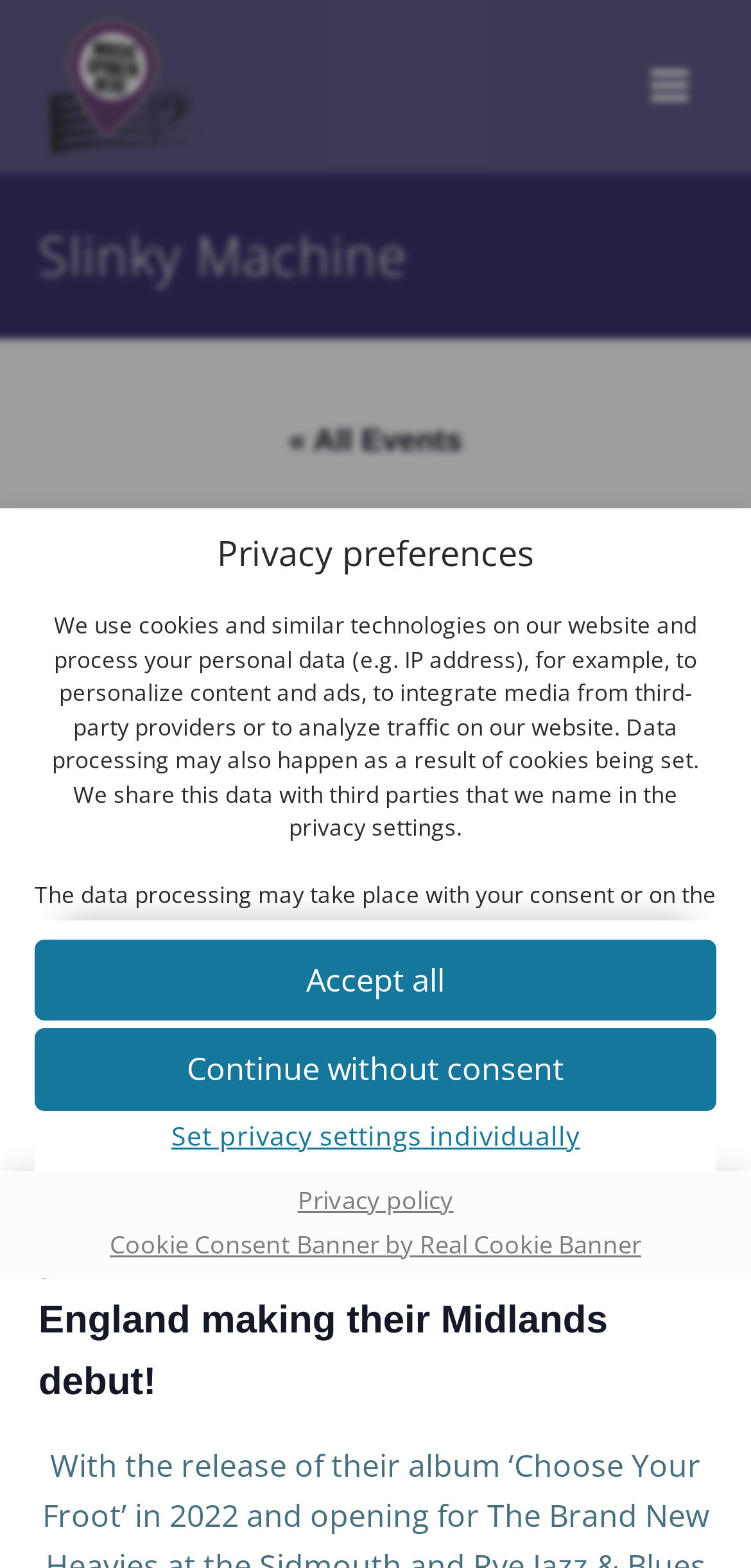Answer the question using only a single word or phrase: 
What is the alternative to accepting all services?

Set privacy settings individually